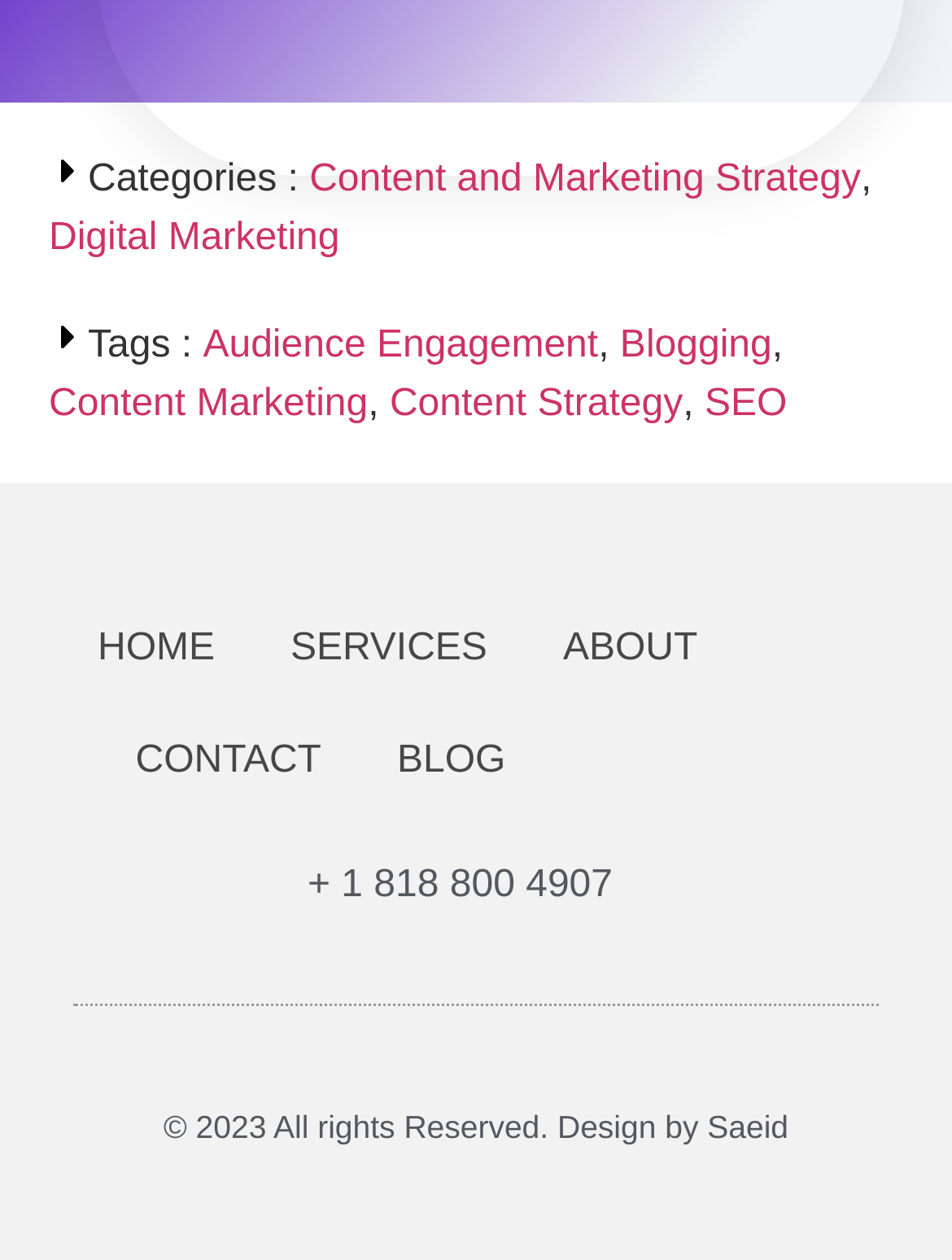Please specify the bounding box coordinates of the region to click in order to perform the following instruction: "Register now".

None